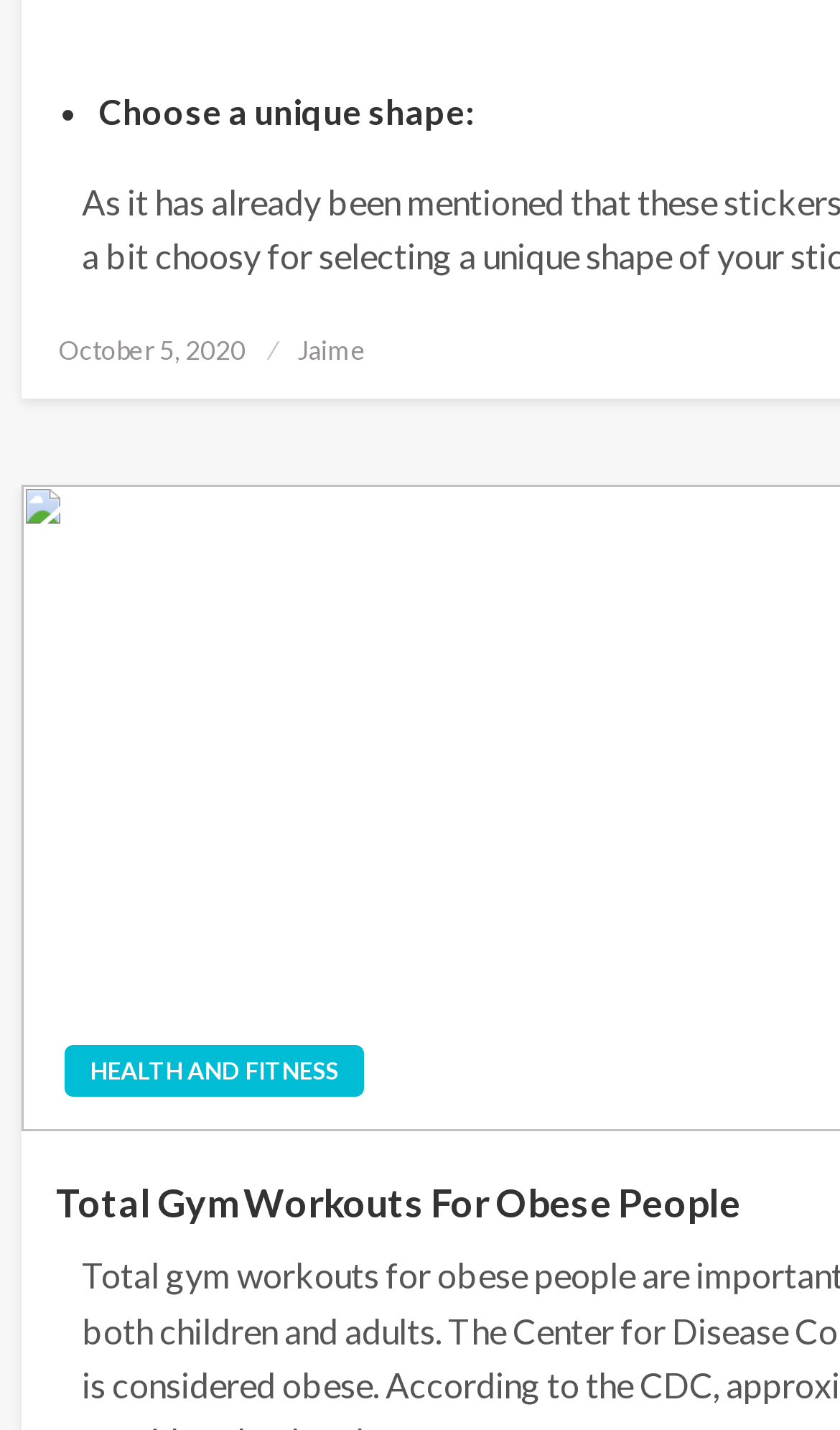Who is the author of the post? Based on the screenshot, please respond with a single word or phrase.

Jaime